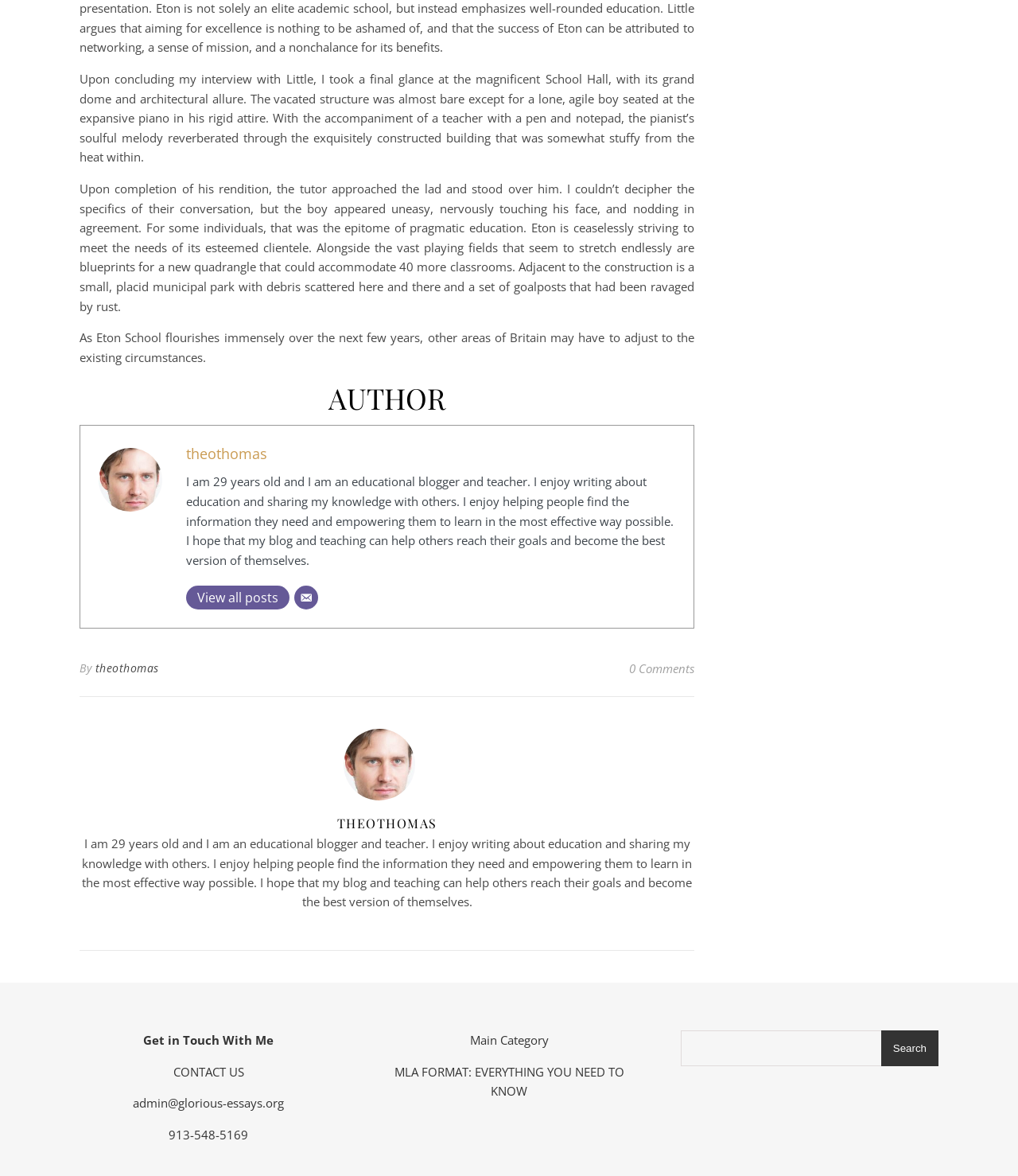Determine the coordinates of the bounding box that should be clicked to complete the instruction: "View main category". The coordinates should be represented by four float numbers between 0 and 1: [left, top, right, bottom].

[0.387, 0.904, 0.613, 0.935]